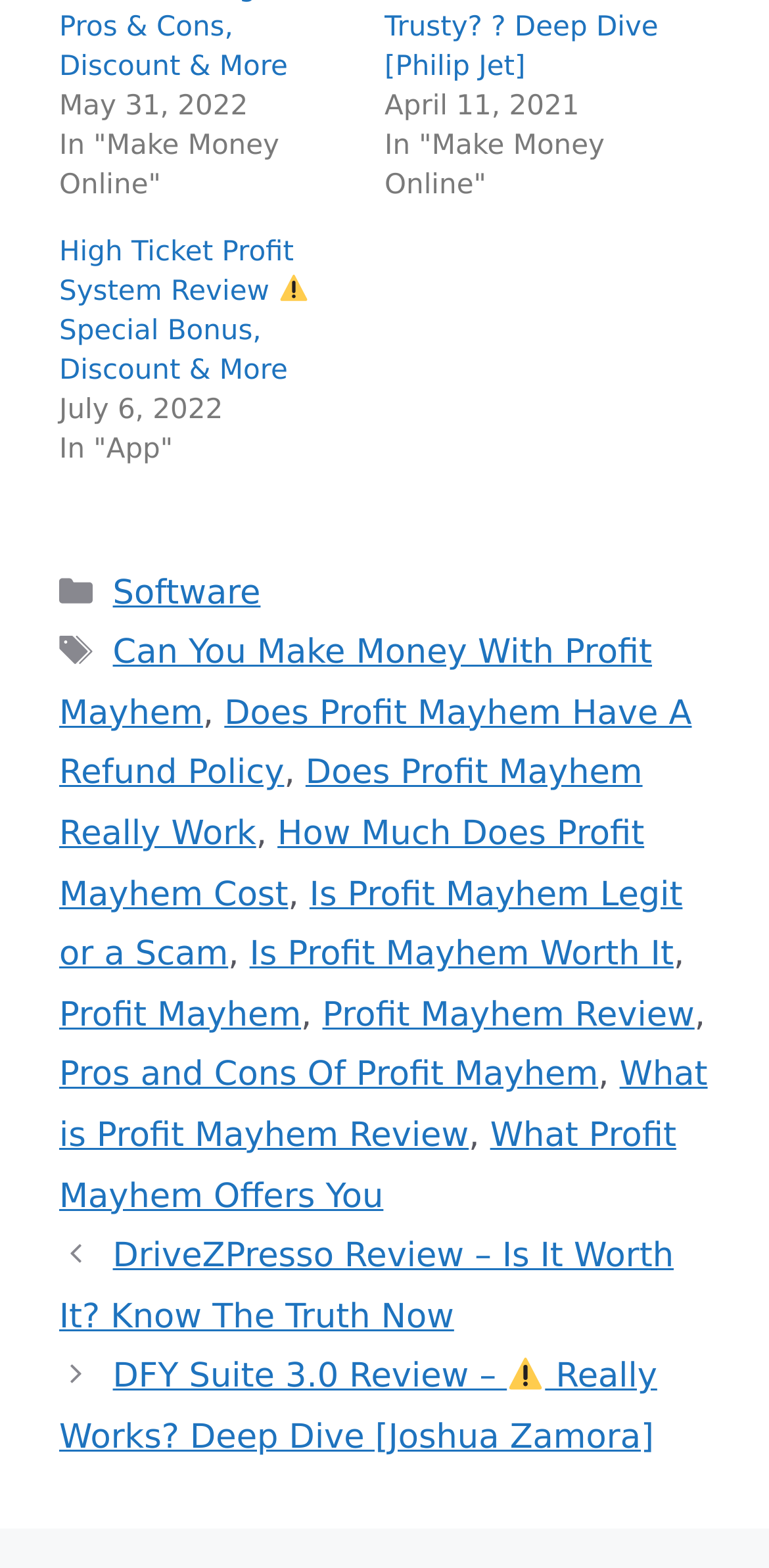Find and specify the bounding box coordinates that correspond to the clickable region for the instruction: "Click on the 'DFY Suite 3.0 Review – ⚠️ Really Works? Deep Dive [Joshua Zamora]' link".

[0.077, 0.866, 0.855, 0.929]